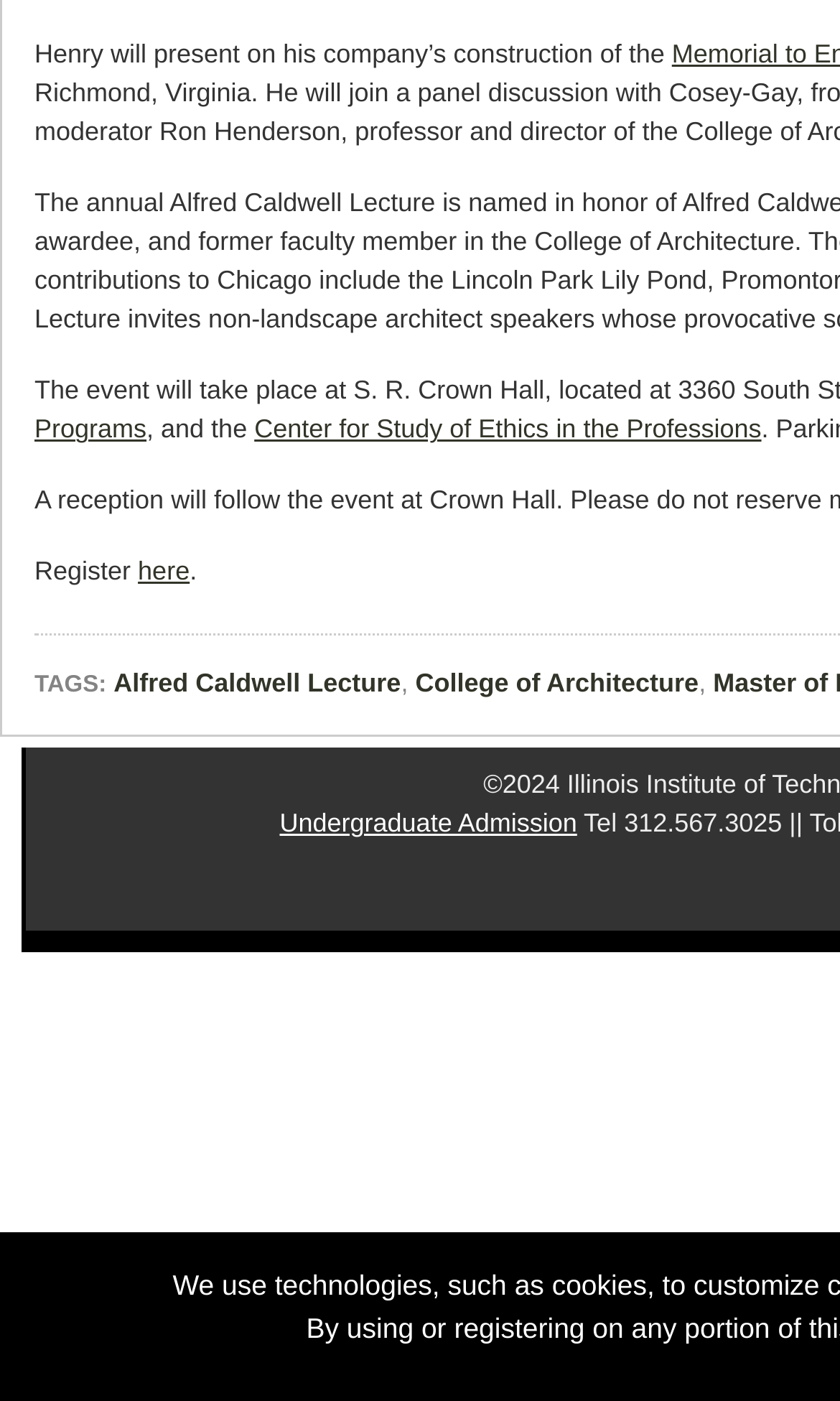What is the name of the lecture series?
Offer a detailed and exhaustive answer to the question.

The link 'Alfred Caldwell Lecture' is listed under the 'TAGS:' section, suggesting that it is the name of a lecture series.